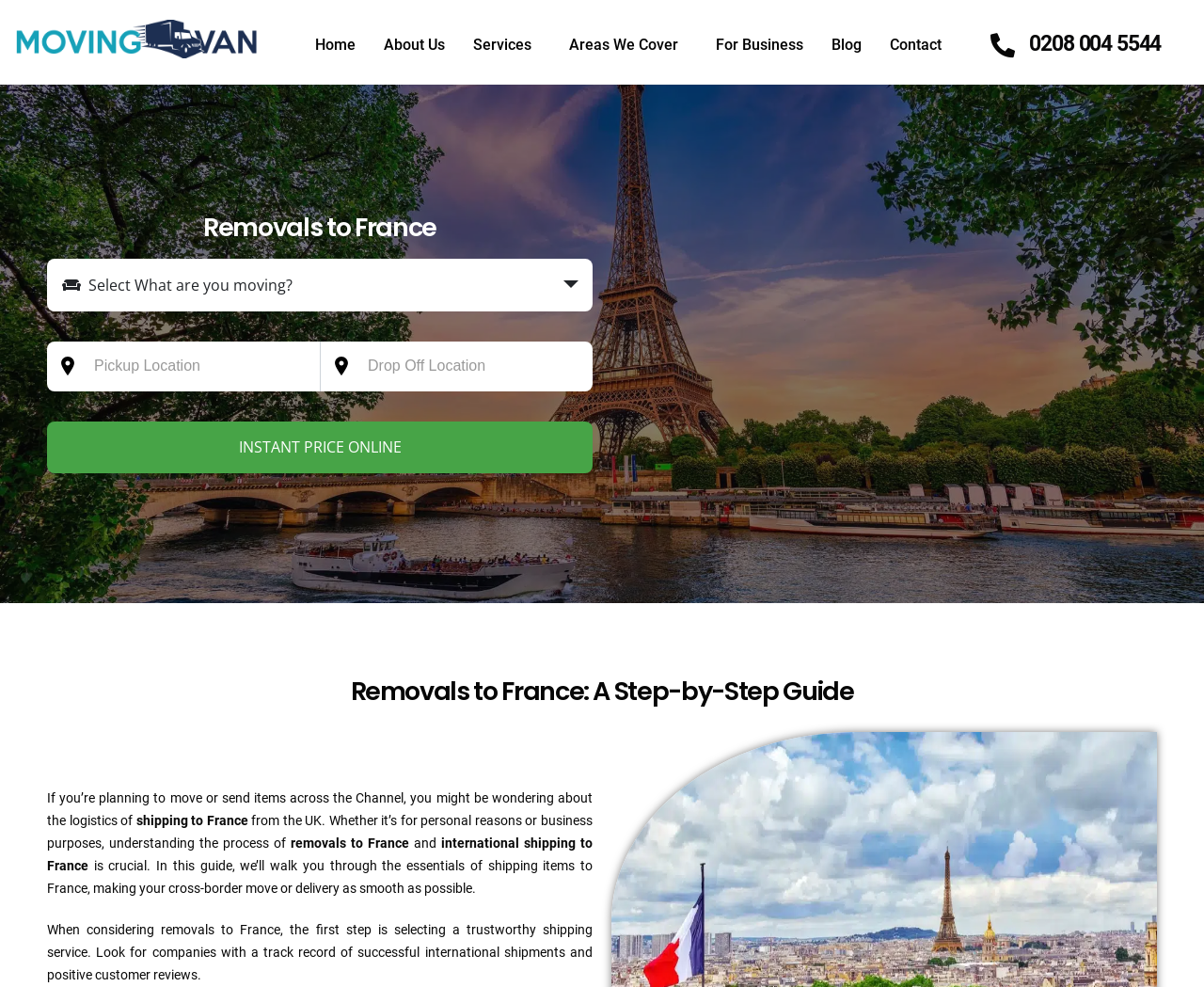Locate the bounding box coordinates of the element that should be clicked to fulfill the instruction: "Enter pickup location".

[0.066, 0.346, 0.266, 0.396]